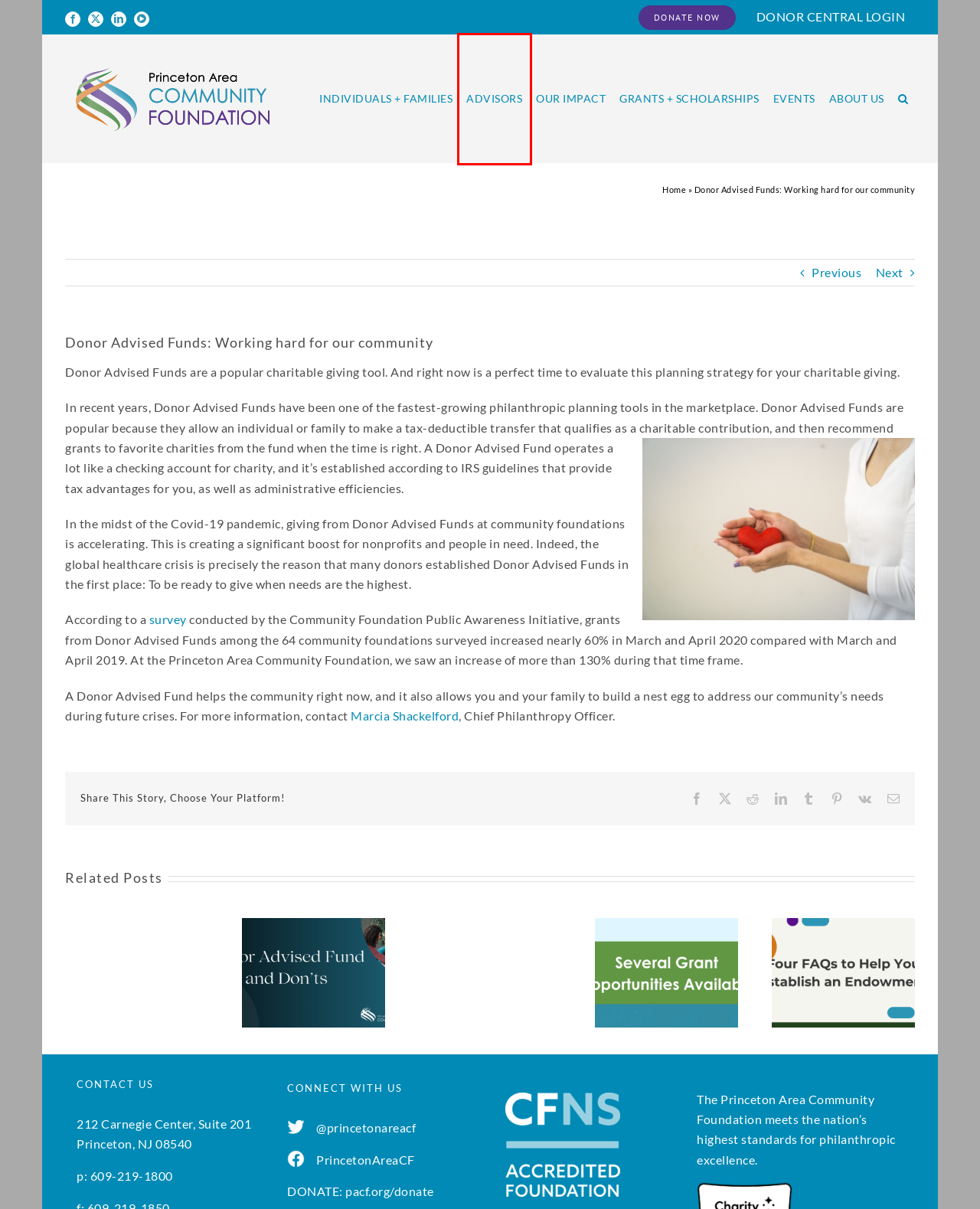View the screenshot of the webpage containing a red bounding box around a UI element. Select the most fitting webpage description for the new page shown after the element in the red bounding box is clicked. Here are the candidates:
A. Blackbaud
B. Advisors - Princeton Area Community Foundation
C. Individuals + Families - Princeton Area Community Foundation
D. Donate Today - Princeton Area Community Foundation
E. Home - Princeton Area Community Foundation
F. VK | 登录
G. Princeton Area Community Foundation : Mailing List Signup
H. Grants + Scholarships - Princeton Area Community Foundation

B